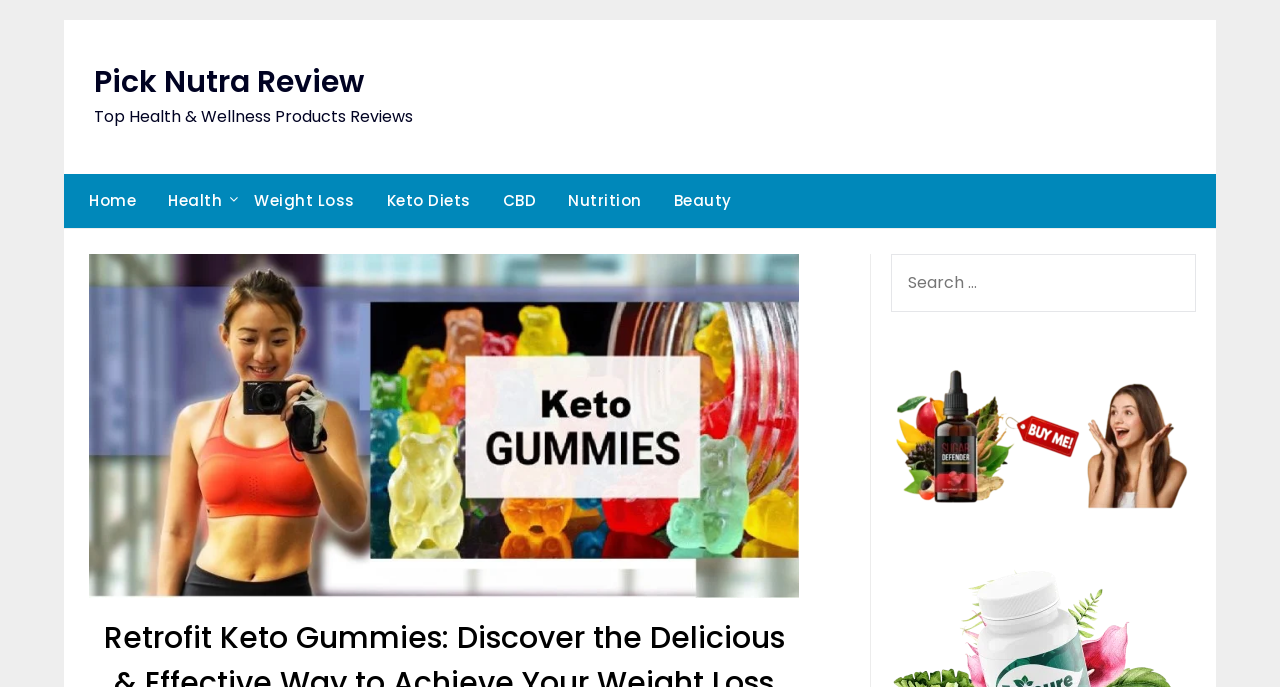Find the headline of the webpage and generate its text content.

Retrofit Keto Gummies: Discover the Delicious & Effective Way to Achieve Your Weight Loss Goals